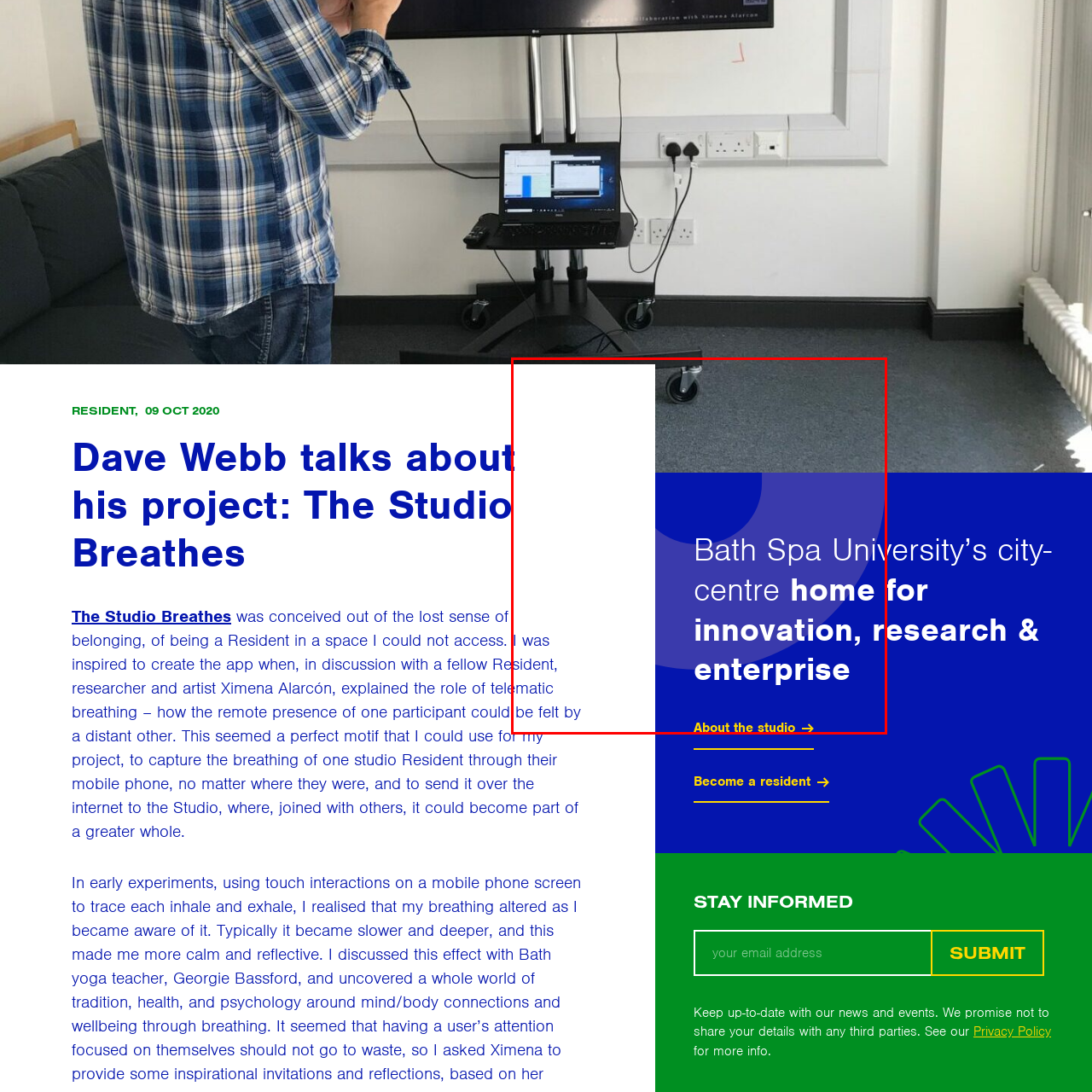What is the university's role according to the text?
Analyze the image segment within the red bounding box and respond to the question using a single word or brief phrase.

Hub for innovation